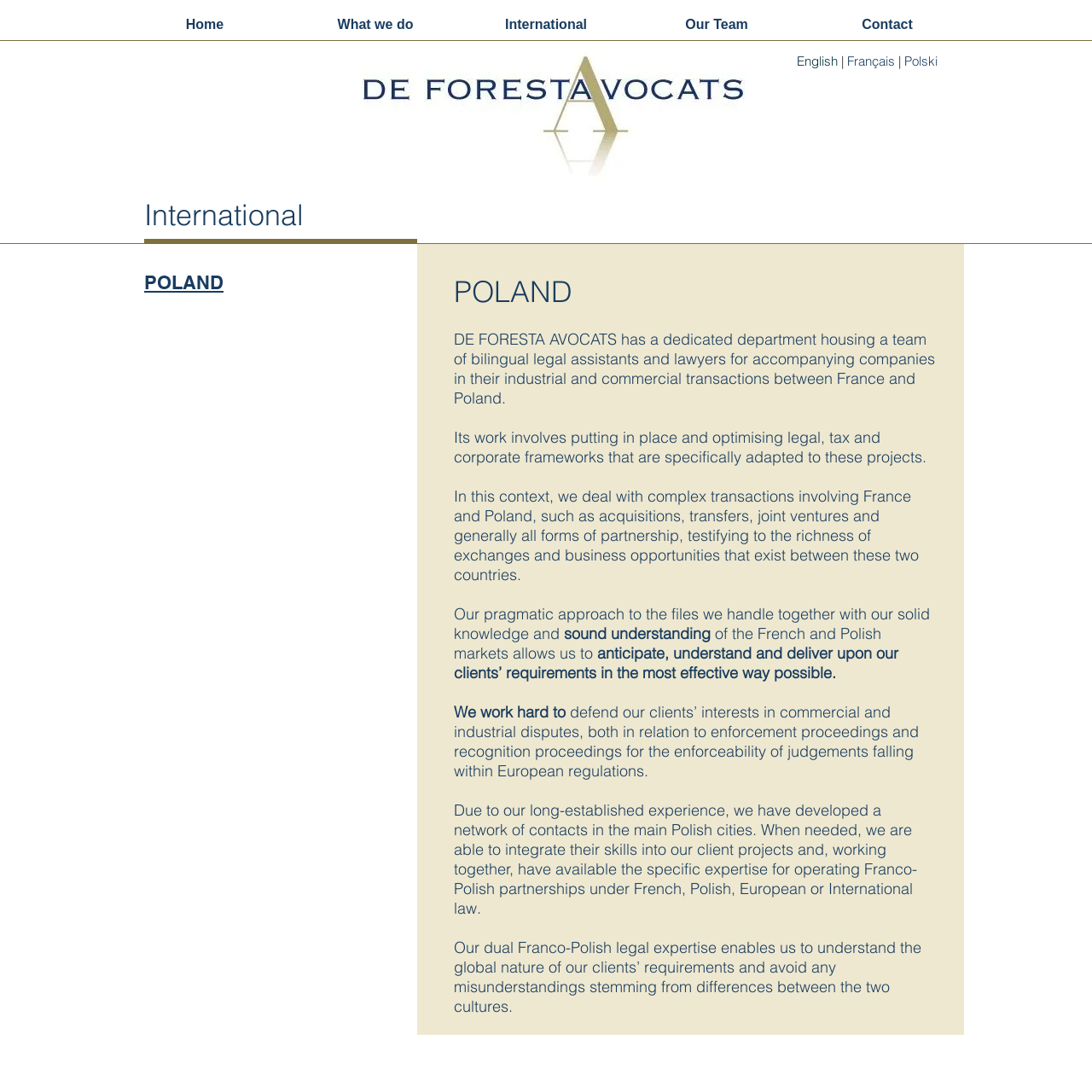Please locate the UI element described by "Our Team" and provide its bounding box coordinates.

[0.595, 0.009, 0.717, 0.037]